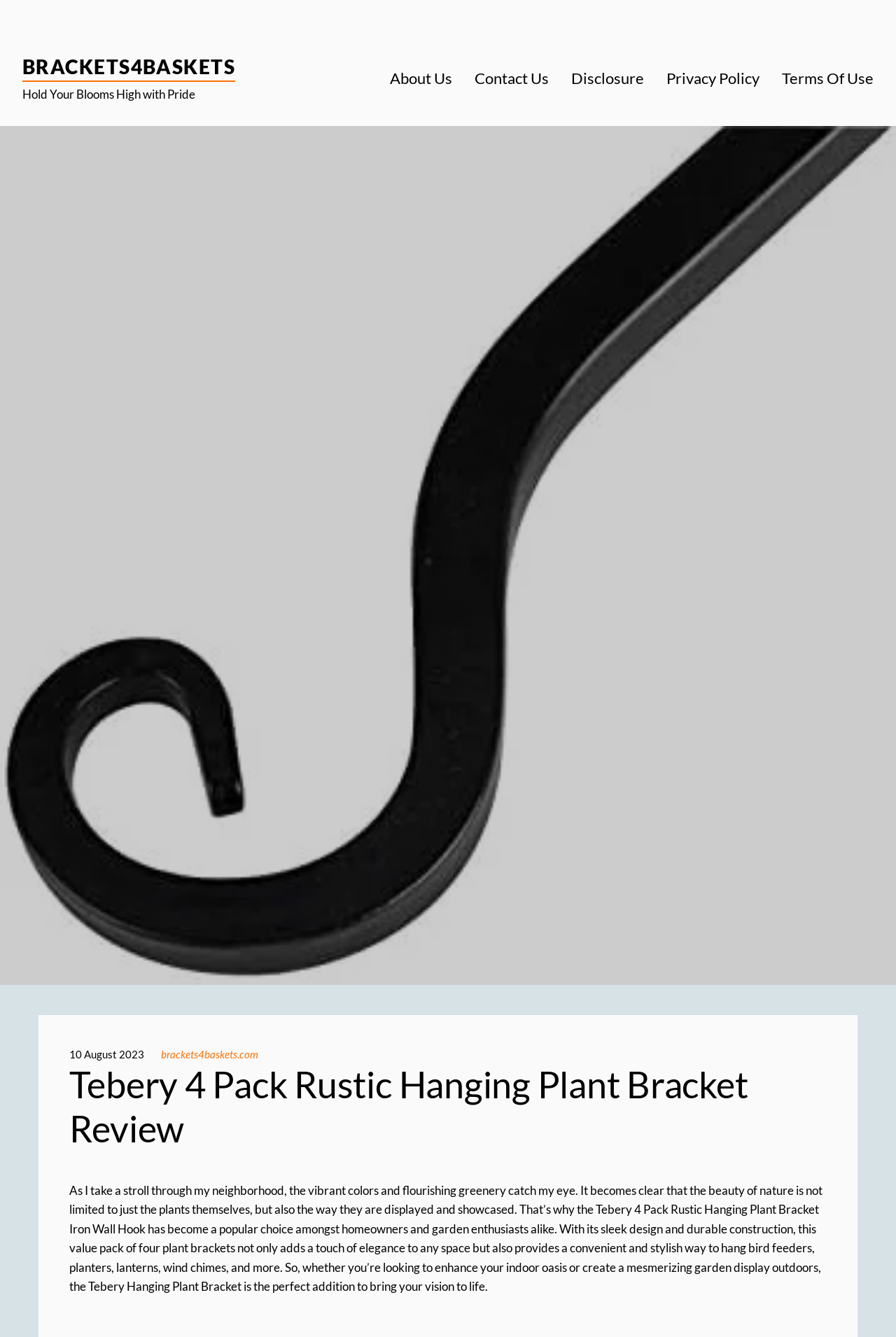What is the date of the article?
Based on the image, answer the question with a single word or brief phrase.

10 August 2023